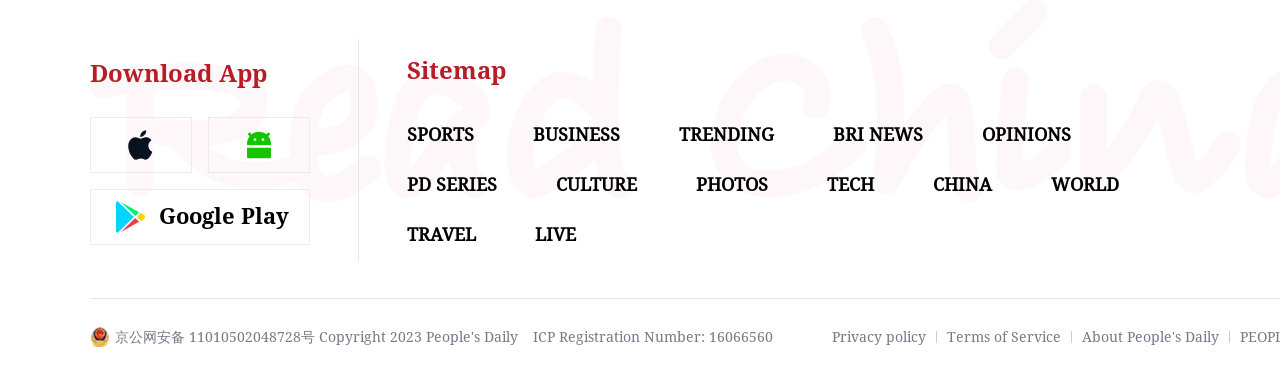Could you please study the image and provide a detailed answer to the question:
What is the name of the app?

The name of the app can be found in the links and images on the webpage, which all have the same description 'People's Daily English language App - Homepage - Breaking News, China News, World News and Video'.